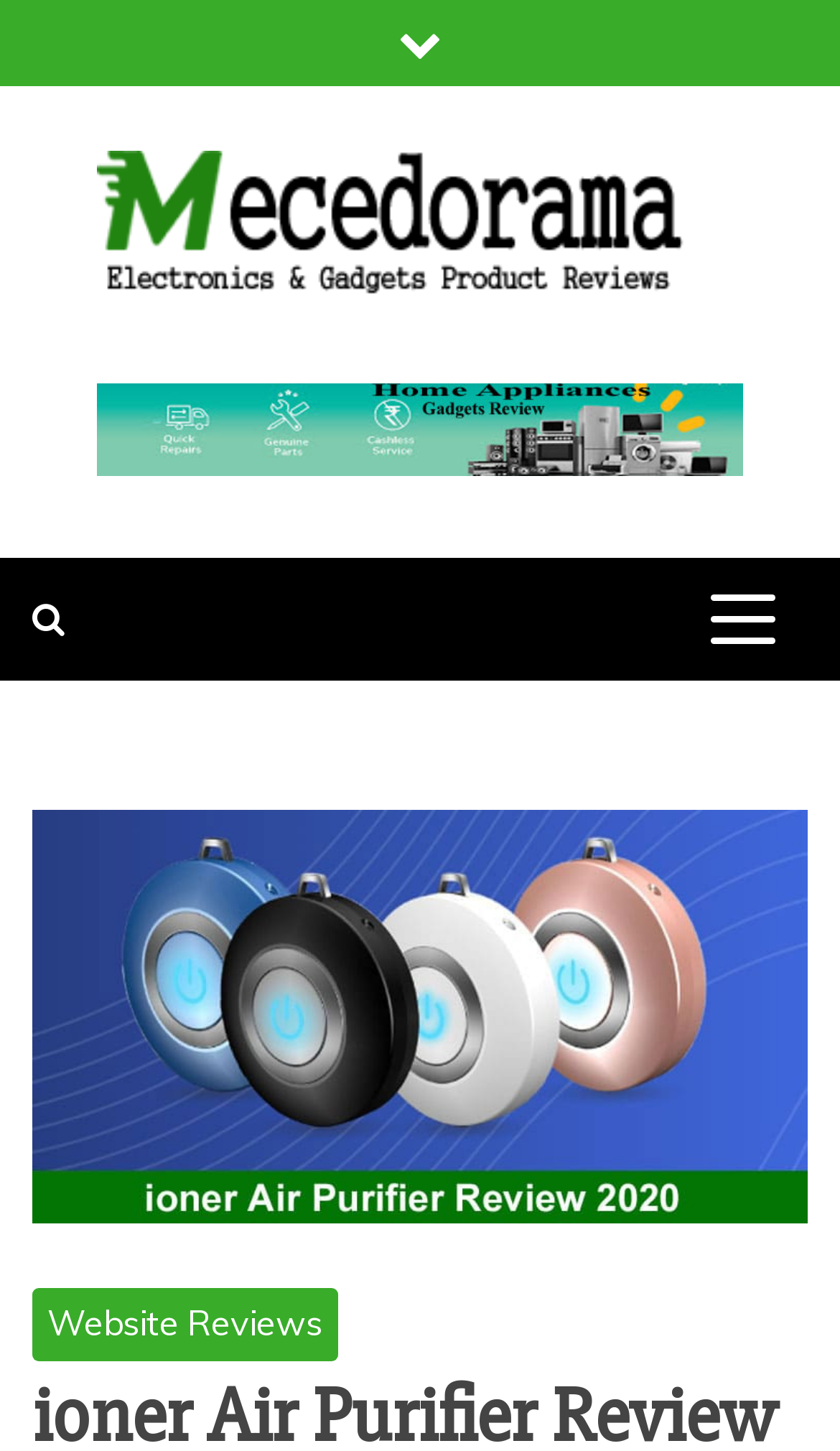Provide your answer in a single word or phrase: 
What is the name of the air purifier being reviewed?

ioner Air Purifier